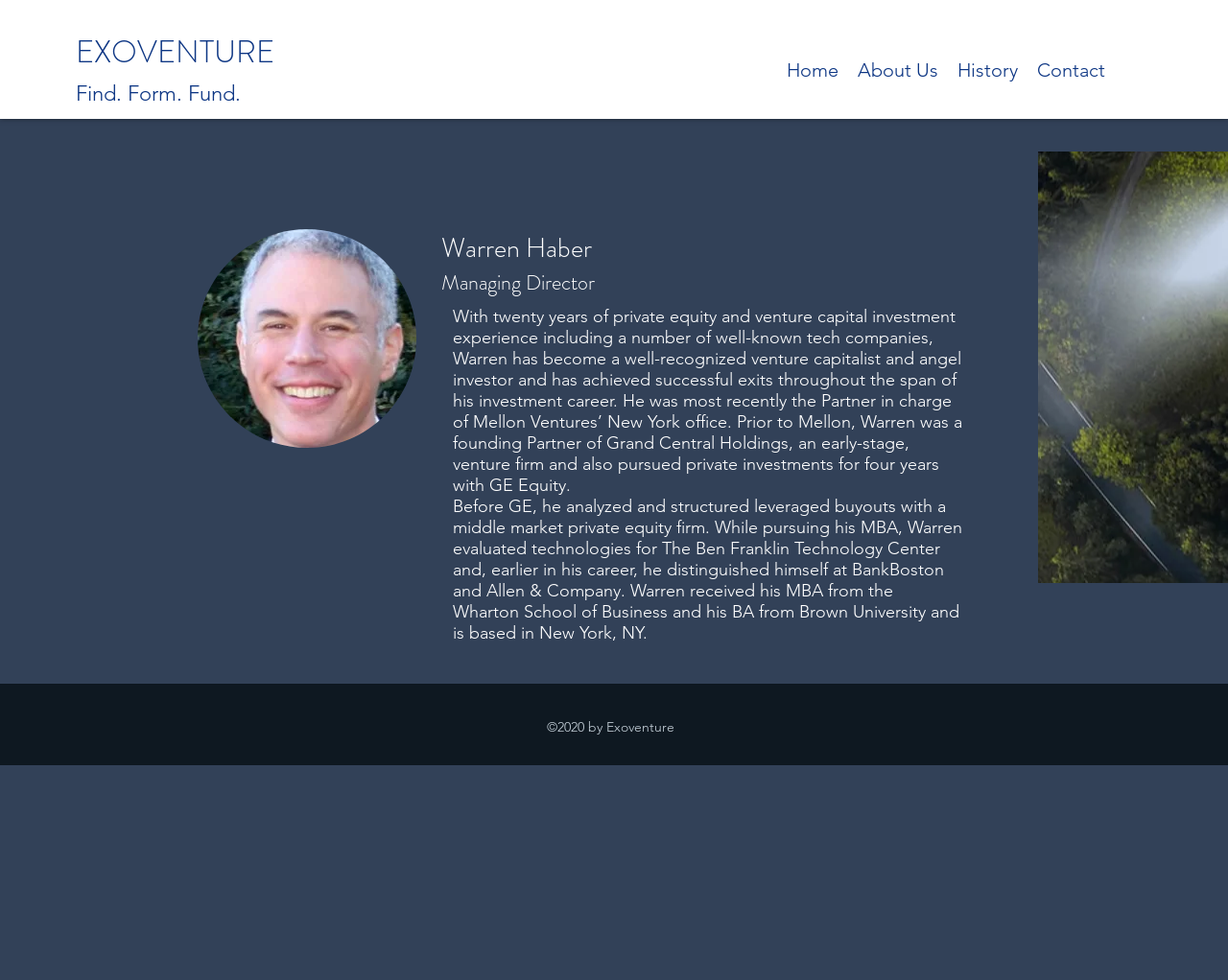What is the copyright year?
Based on the screenshot, answer the question with a single word or phrase.

2020